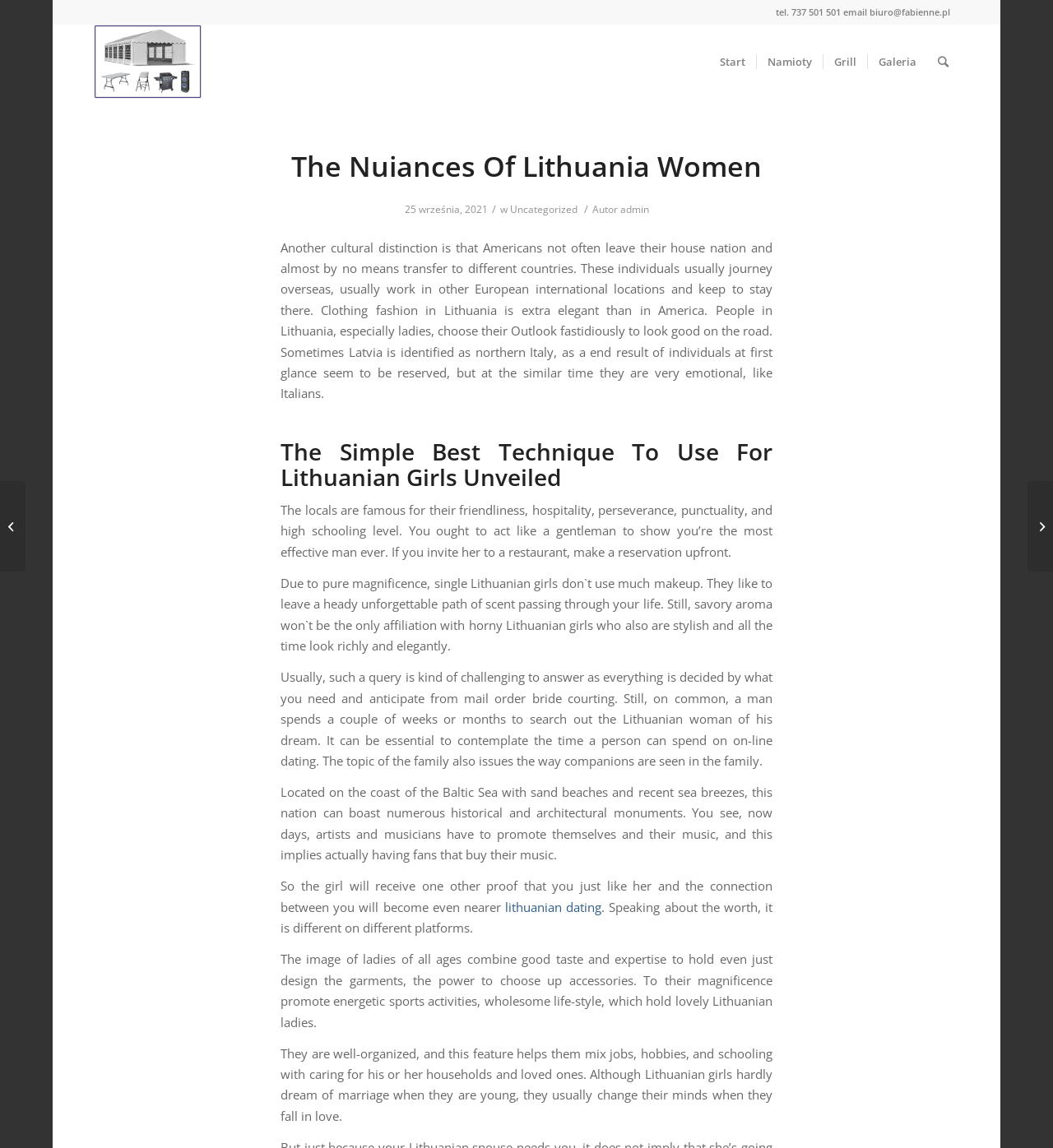Provide a brief response to the question below using one word or phrase:
How many paragraphs are there in the article?

7